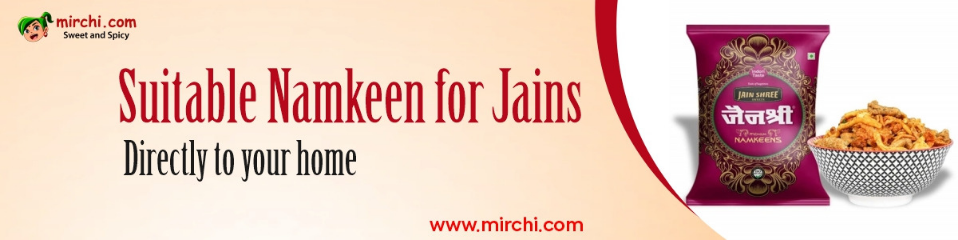What is the website link provided in the image?
Please answer the question with a single word or phrase, referencing the image.

mirchi.com